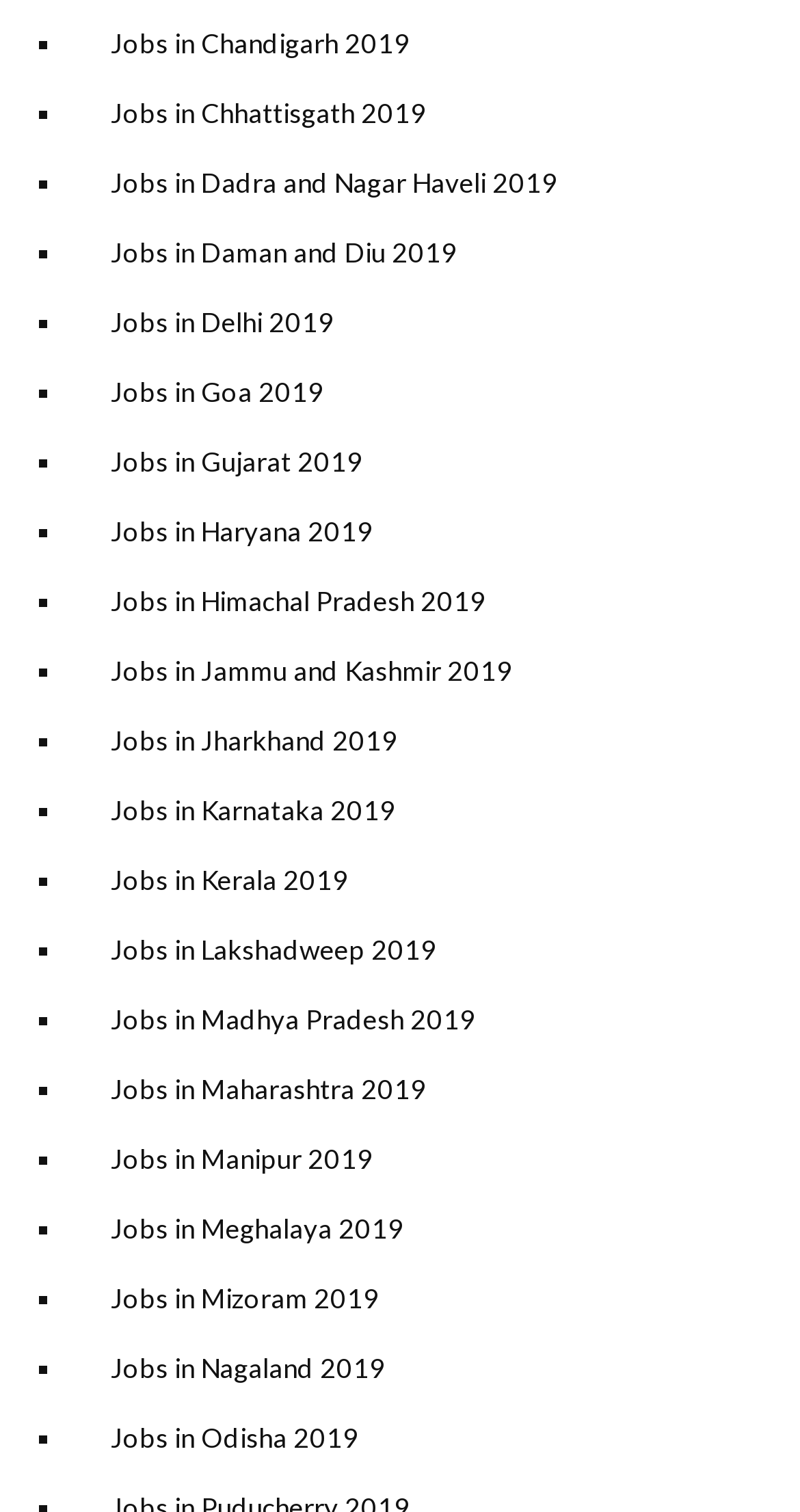Given the webpage screenshot, identify the bounding box of the UI element that matches this description: "Jobs in Madhya Pradesh 2019".

[0.087, 0.651, 0.964, 0.697]